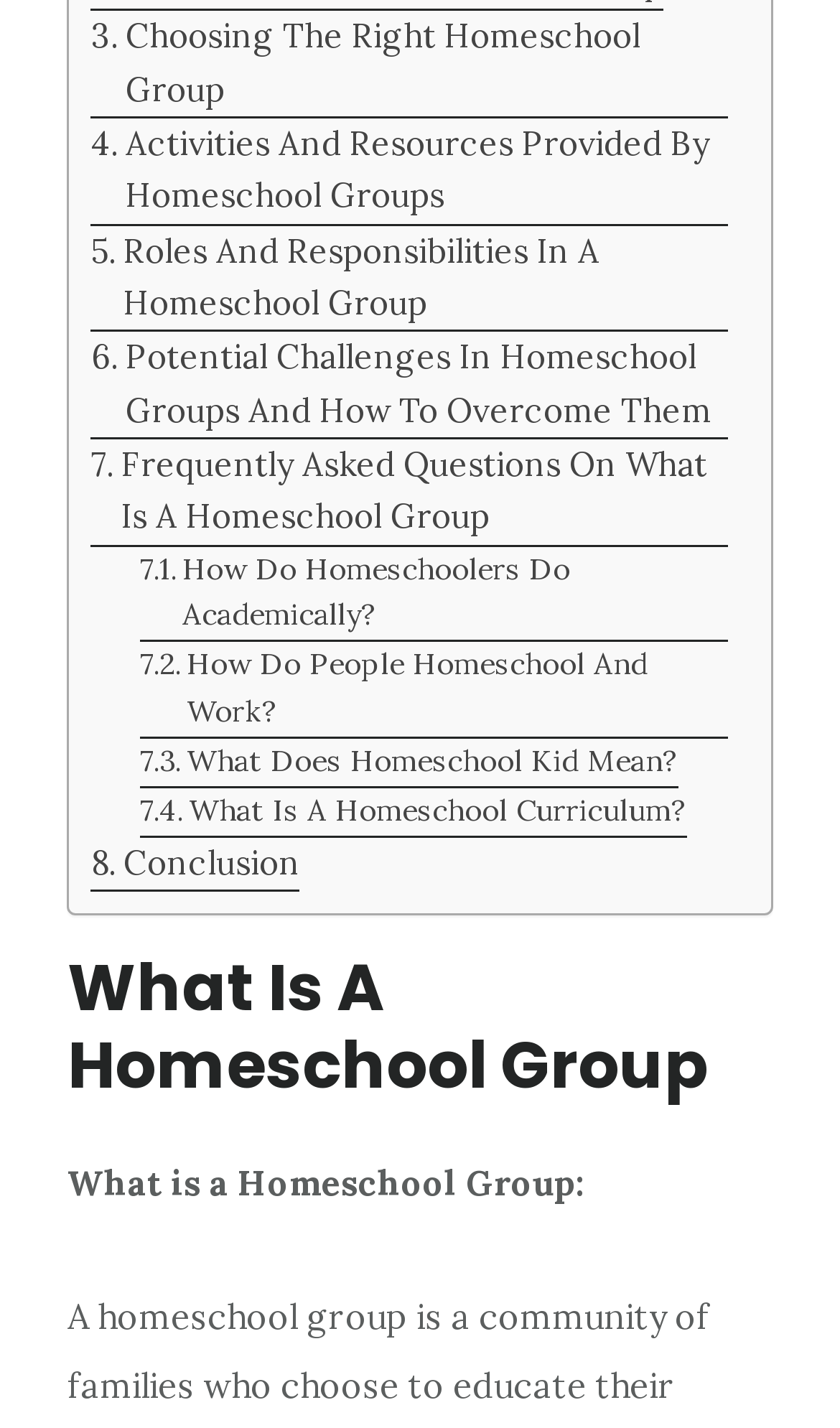Find the bounding box coordinates for the HTML element described as: "What Is A Homeschool Curriculum?". The coordinates should consist of four float values between 0 and 1, i.e., [left, top, right, bottom].

[0.167, 0.552, 0.817, 0.586]